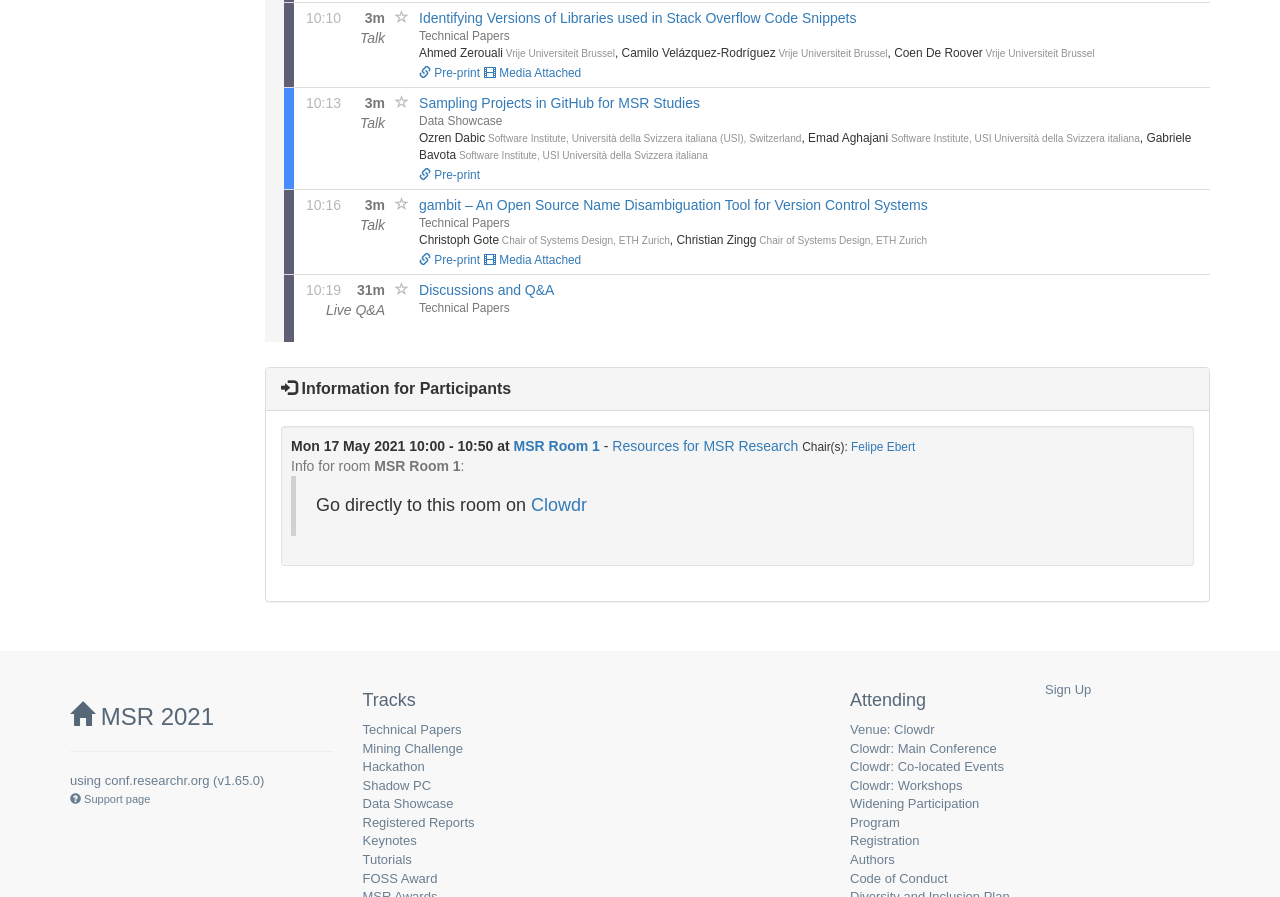Please find the bounding box coordinates of the element that needs to be clicked to perform the following instruction: "Click on 'Identifying Versions of Libraries used in Stack Overflow Code Snippets'". The bounding box coordinates should be four float numbers between 0 and 1, represented as [left, top, right, bottom].

[0.327, 0.011, 0.669, 0.029]